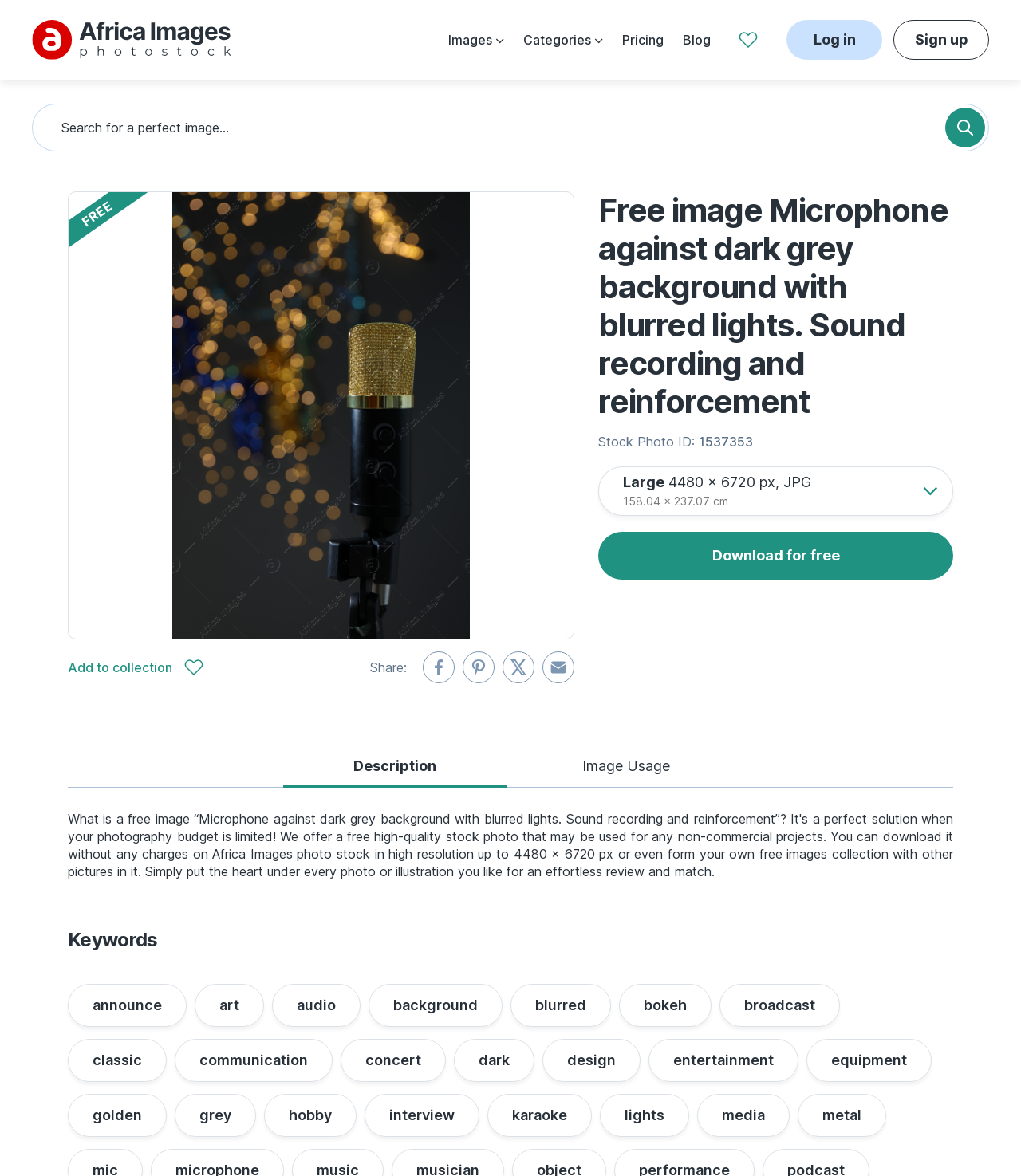Can you extract the primary headline text from the webpage?

Free image Microphone against dark grey background with blurred lights. Sound recording and reinforcement